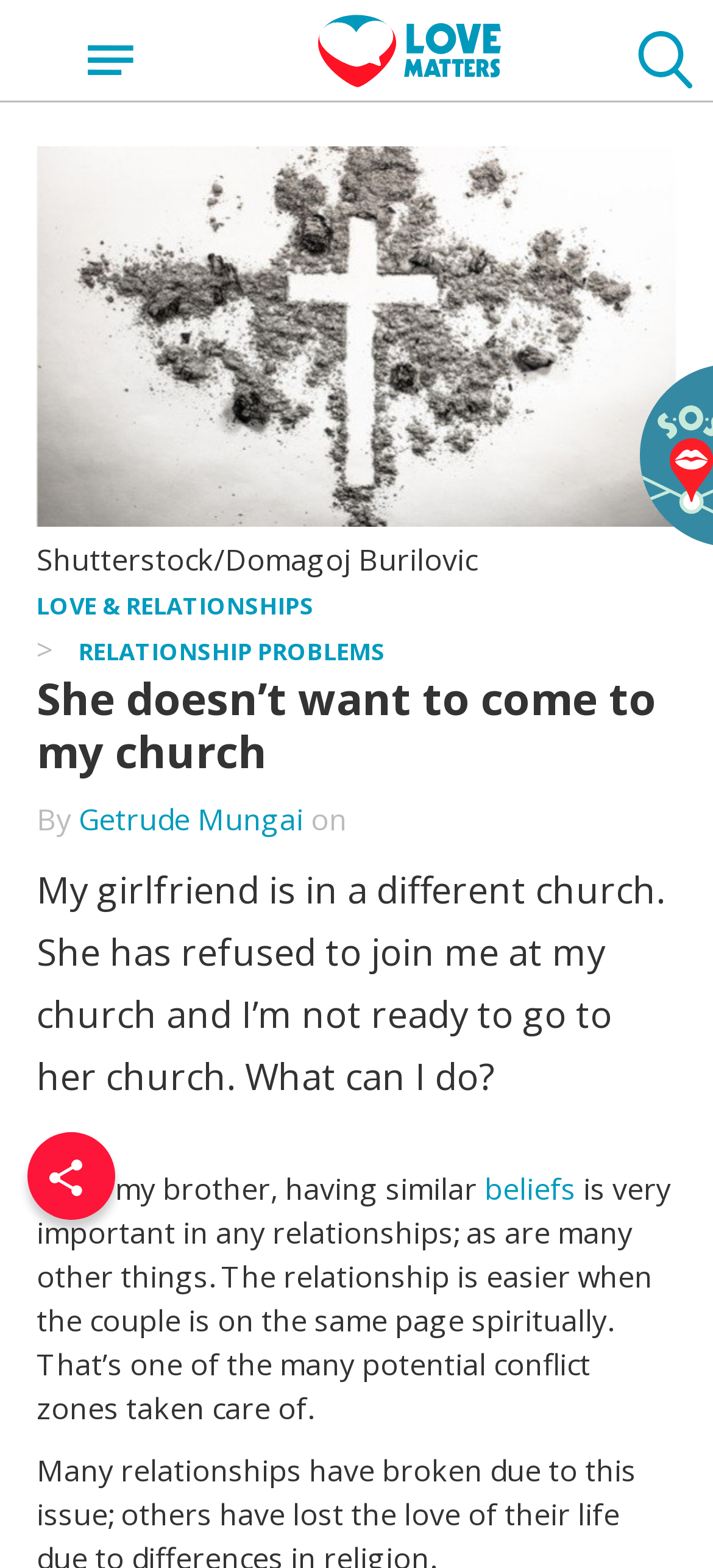What is the topic of the article?
Please give a detailed and elaborate answer to the question based on the image.

The topic of the article is inferred from the links 'LOVE & RELATIONSHIPS' and 'RELATIONSHIP PROBLEMS' which are located above the main heading of the webpage, indicating that the article is related to relationship problems.